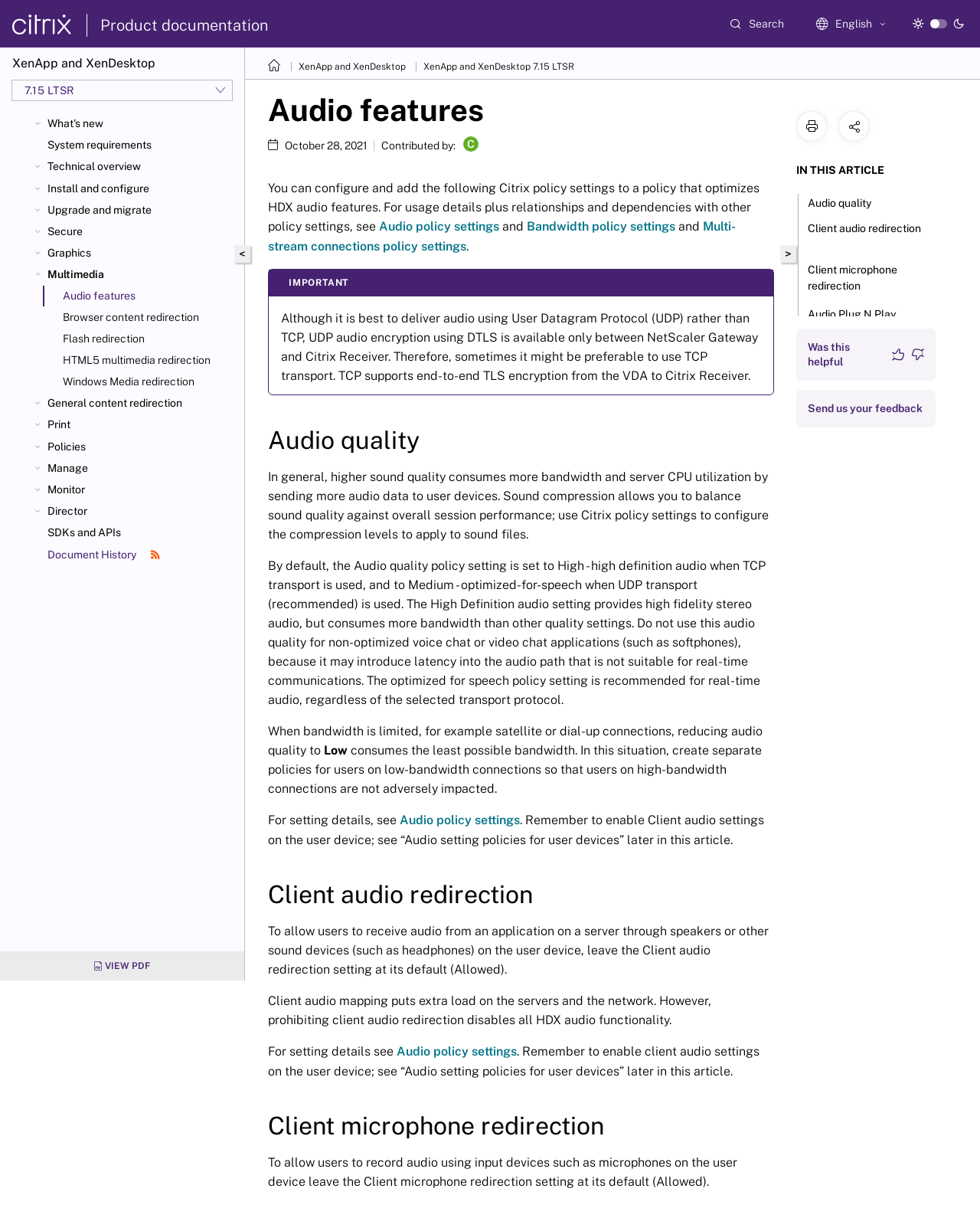What is the recommended transport protocol for audio?
Make sure to answer the question with a detailed and comprehensive explanation.

Based on the webpage content, UDP (User Datagram Protocol) is the recommended transport protocol for audio, as it provides better performance and is suitable for real-time audio applications.